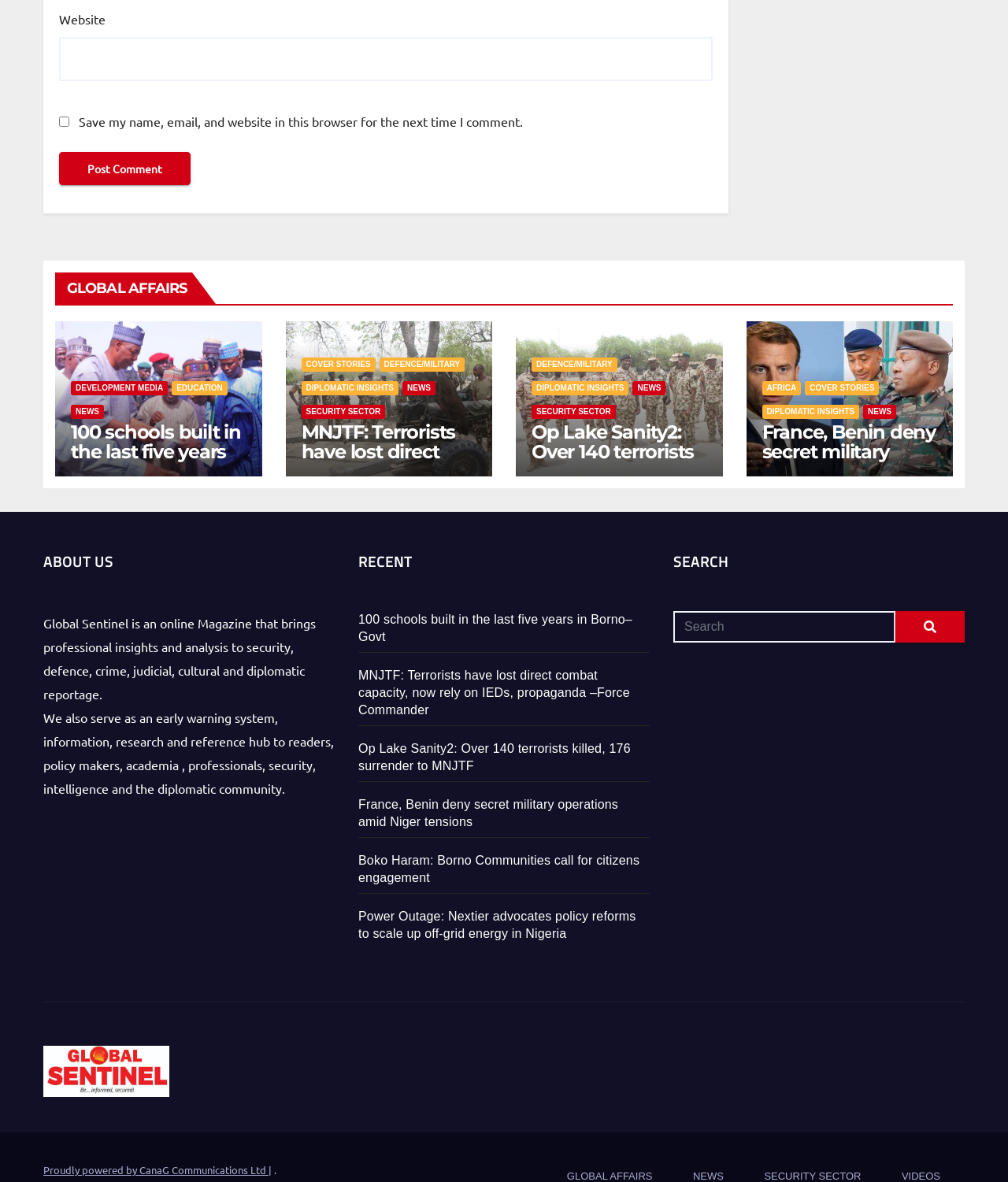How many recent articles are listed?
Can you provide an in-depth and detailed response to the question?

Under the heading 'RECENT', there are five article links listed: '100 schools built in the last five years in Borno–Govt', 'MNJTF: Terrorists have lost direct combat capacity, now rely on IEDs, propaganda –Force Commander', 'Op Lake Sanity2: Over 140 terrorists killed, 176 surrender to MNJTF', 'France, Benin deny secret military operations amid Niger tensions', and 'Boko Haram: Borno Communities call for citizens engagement'.